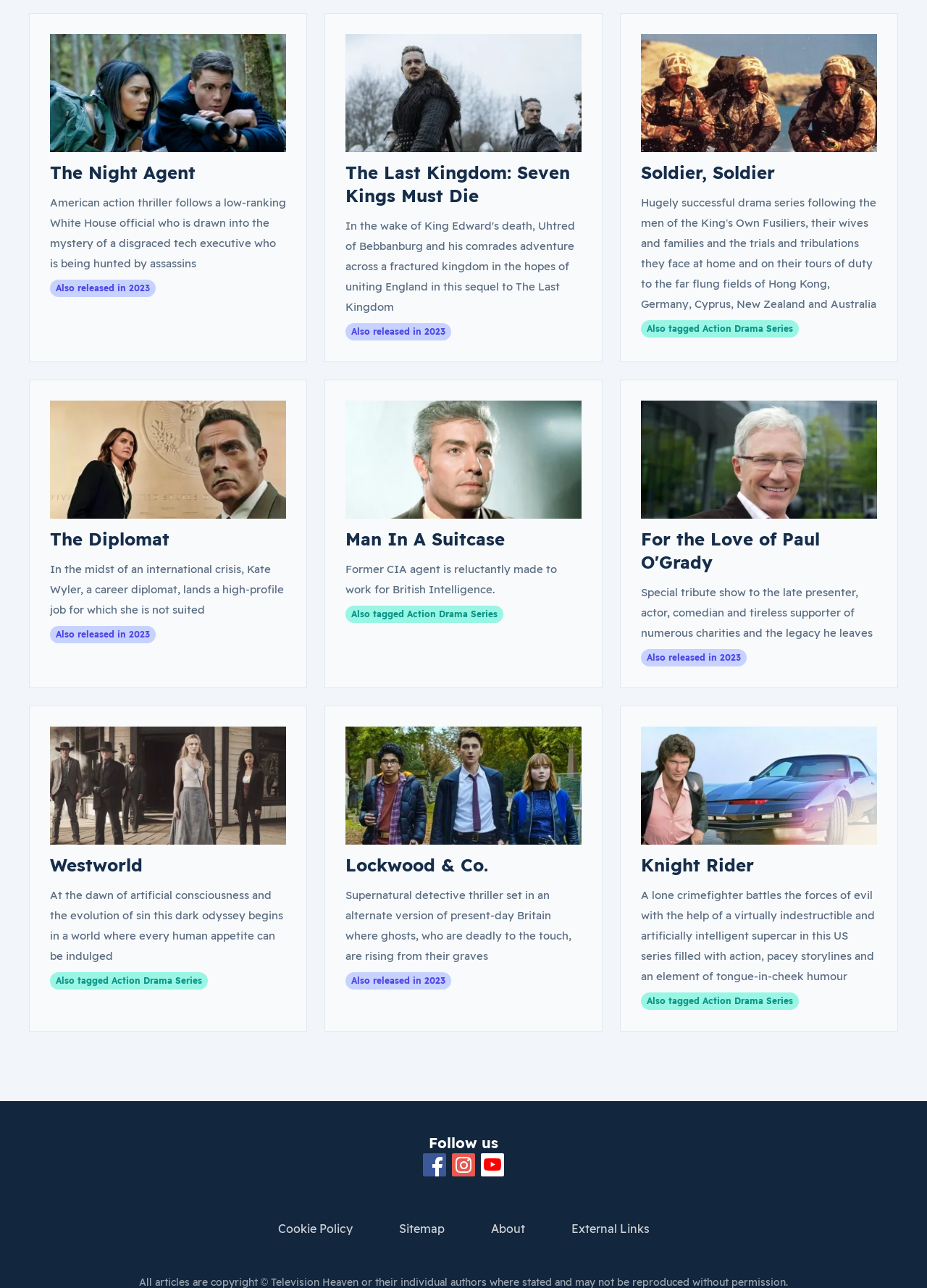Please indicate the bounding box coordinates of the element's region to be clicked to achieve the instruction: "Read about Soldier, Soldier". Provide the coordinates as four float numbers between 0 and 1, i.e., [left, top, right, bottom].

[0.691, 0.125, 0.836, 0.142]